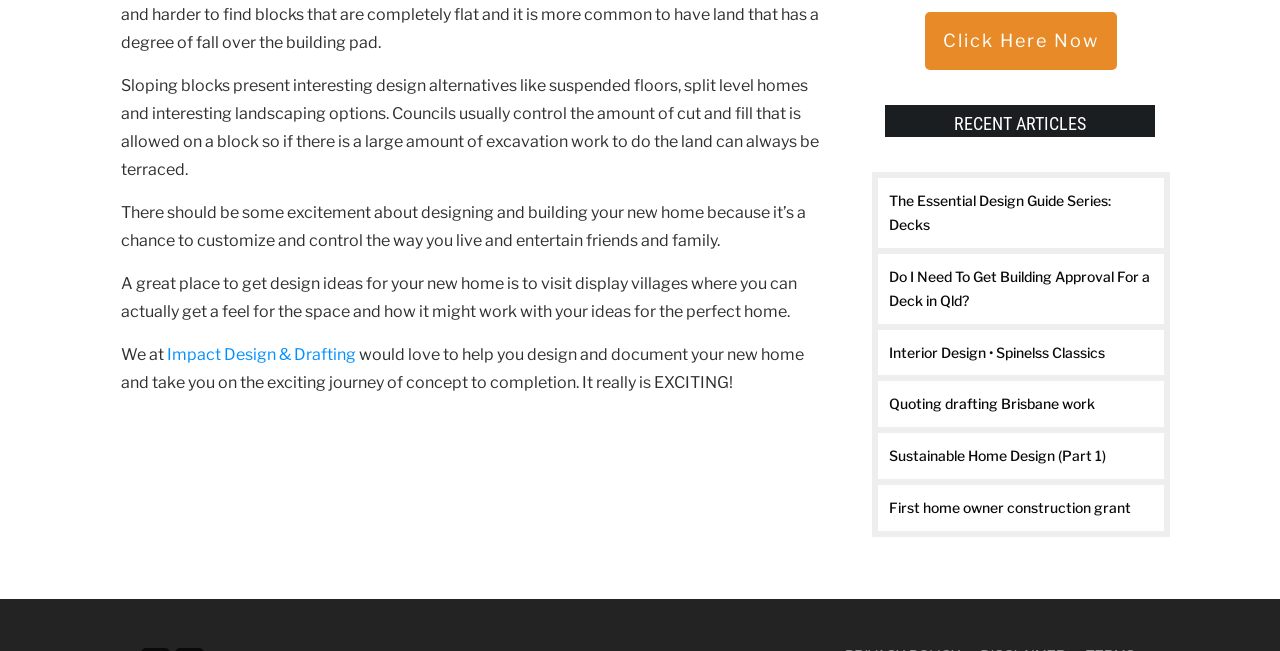Please examine the image and answer the question with a detailed explanation:
What is the company's name?

The company's name is mentioned in the text 'We at Impact Design & Drafting would love to help you design and document your new home and take you on the exciting journey of concept to completion.'